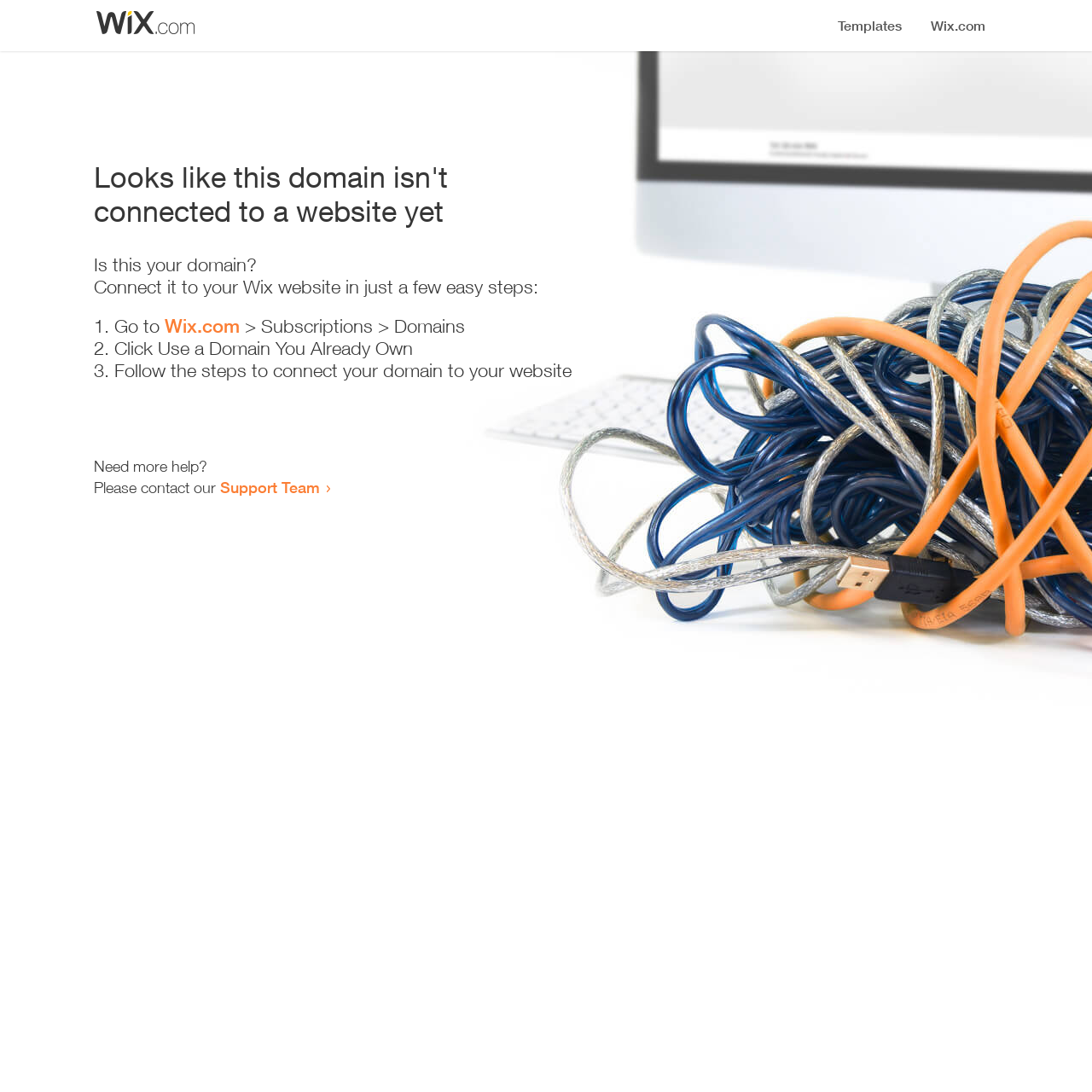Please provide a brief answer to the following inquiry using a single word or phrase:
How many steps are required to connect the domain?

3